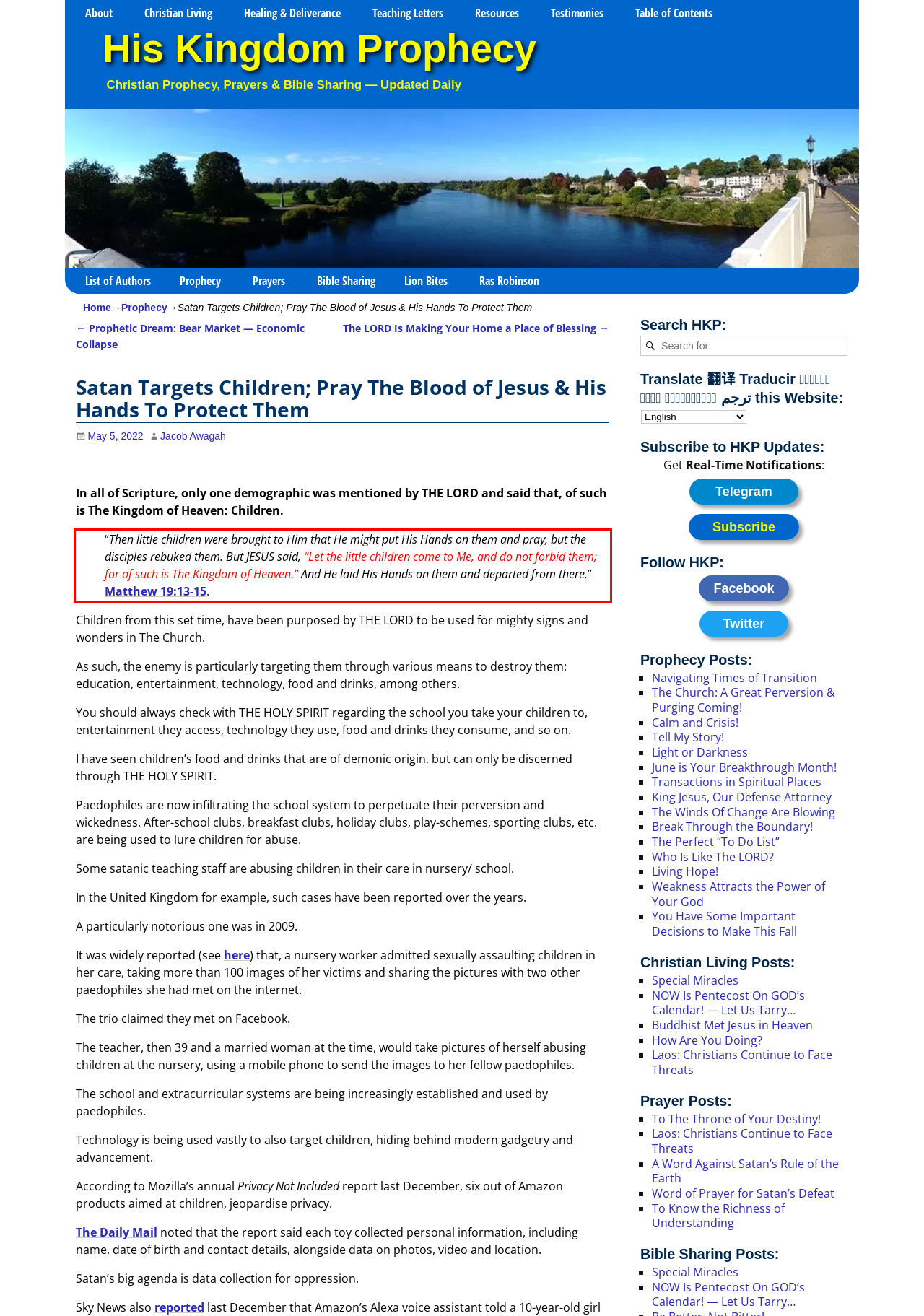Identify the text inside the red bounding box on the provided webpage screenshot by performing OCR.

“Then little children were brought to Him that He might put His Hands on them and pray, but the disciples rebuked them. But JESUS said, “Let the little children come to Me, and do not forbid them; for of such is The Kingdom of Heaven.” And He laid His Hands on them and departed from there.” Matthew 19:13-15.